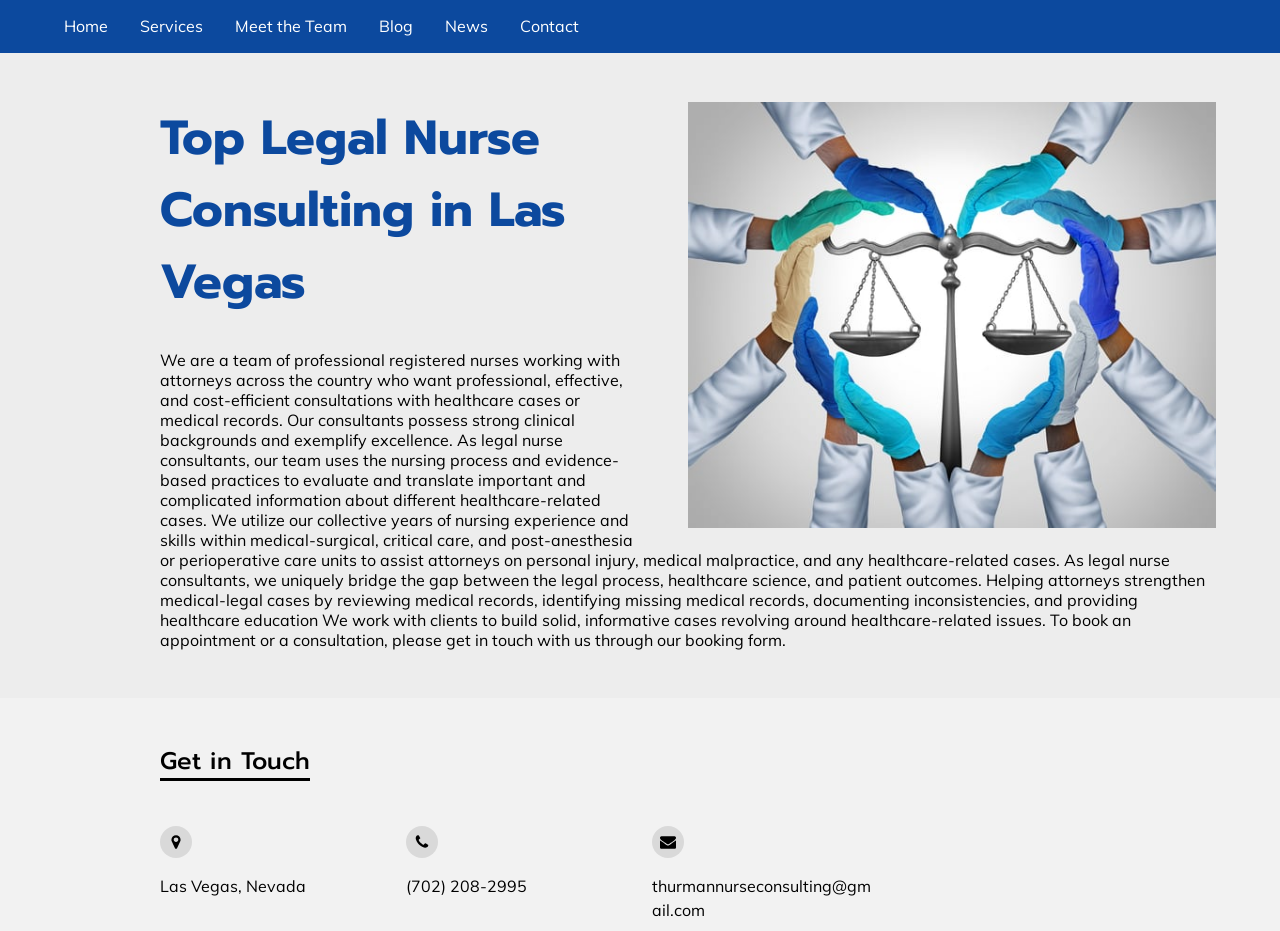Analyze and describe the webpage in a detailed narrative.

The webpage is about Thurman & Associates Nurse Consulting LLC, a team of professional registered nurses providing legal nurse consulting services to attorneys across the country. 

At the top of the page, there is a large image with the company name "Top Legal Nurse Consulting in Las Vegas" and a heading with the same text. Below the image, there is a lengthy paragraph describing the company's services, including their expertise in evaluating and translating healthcare-related cases, and their ability to bridge the gap between the legal process, healthcare science, and patient outcomes.

Further down the page, there is a heading "Get in Touch" followed by three links: "Las Vegas, Nevada", "(702) 208-2995", and "thurmannurseconsulting@gmail.com". Each link has a small icon next to it. These links are likely contact information for the company.